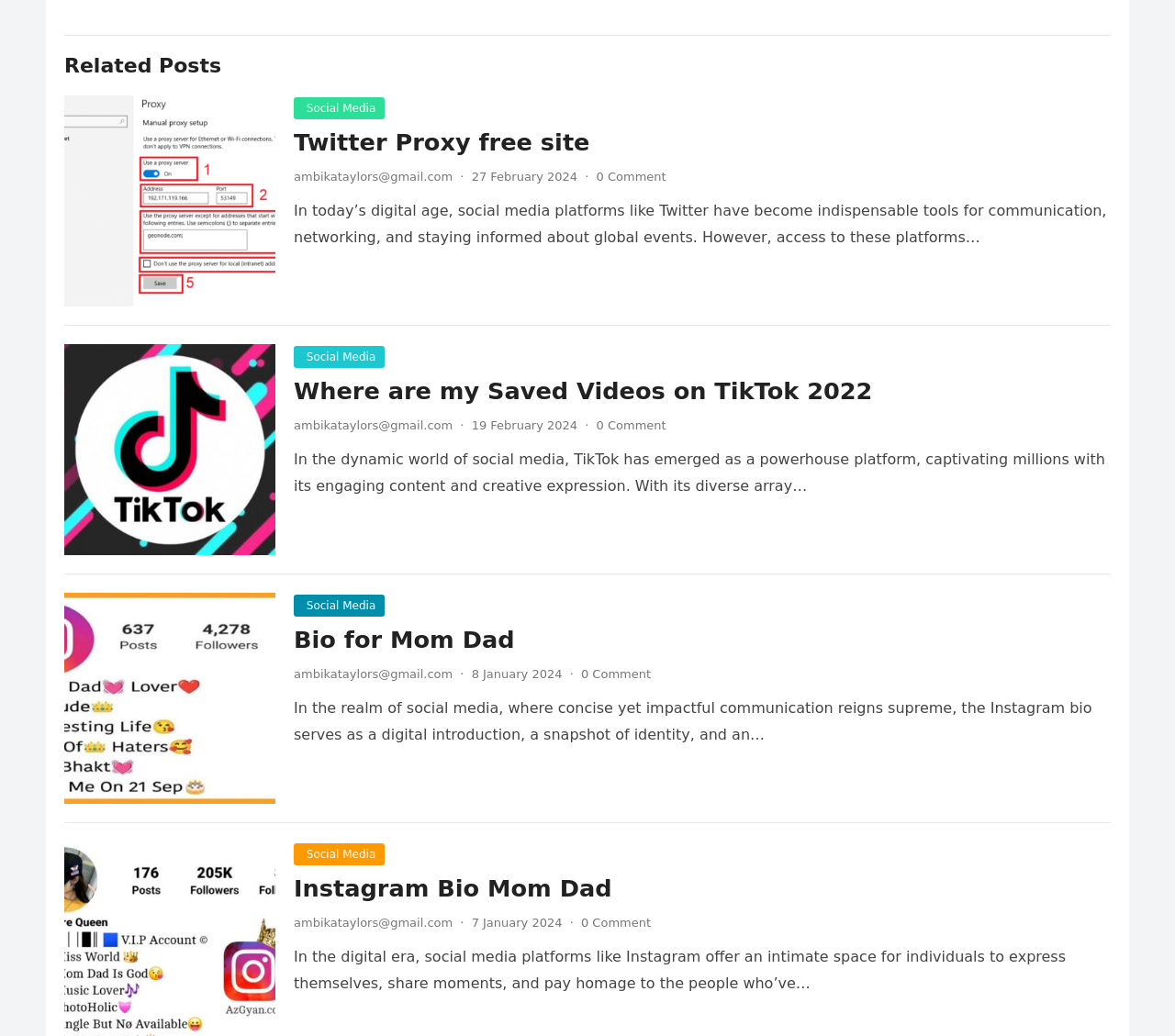Determine the bounding box coordinates for the area that needs to be clicked to fulfill this task: "Open 'Bio for Mom Dad'". The coordinates must be given as four float numbers between 0 and 1, i.e., [left, top, right, bottom].

[0.055, 0.572, 0.234, 0.776]